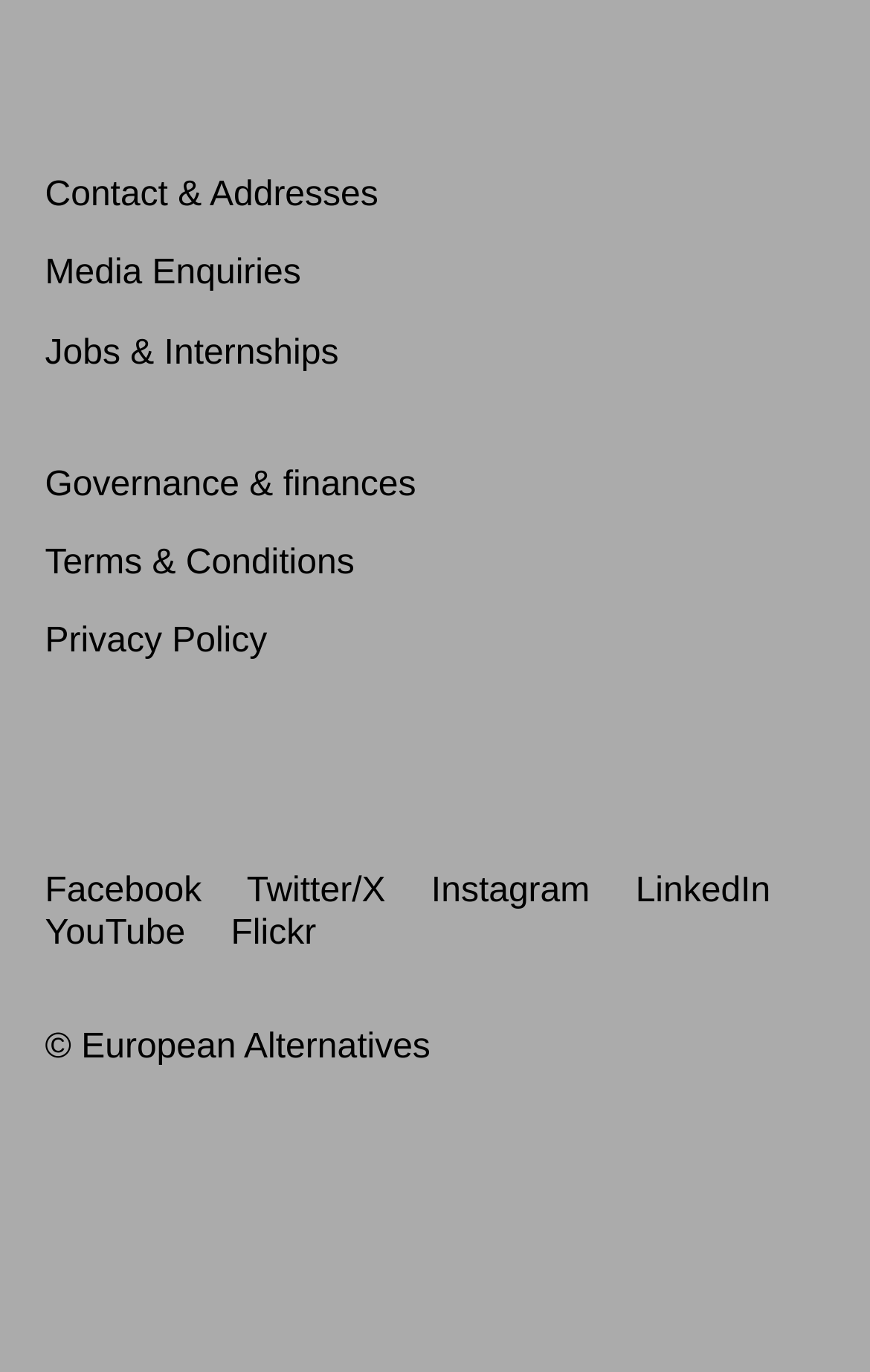Can you give a comprehensive explanation to the question given the content of the image?
How many links are there in the top section?

I counted the number of links in the top section, which are Contact & Addresses, Media Enquiries, Jobs & Internships, Governance & finances, Terms & Conditions, and Privacy Policy. There are 6 links in total.